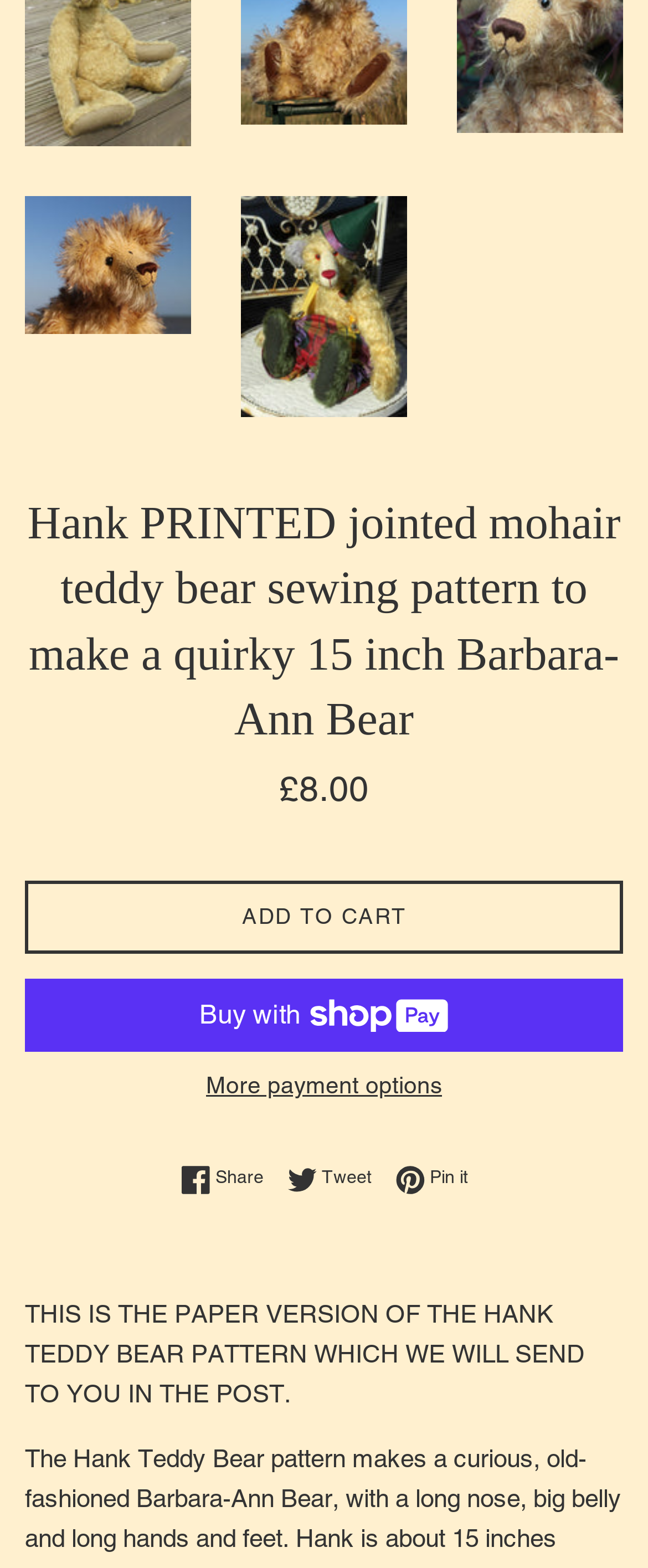What is the price of the product?
Answer the question with just one word or phrase using the image.

£8.00